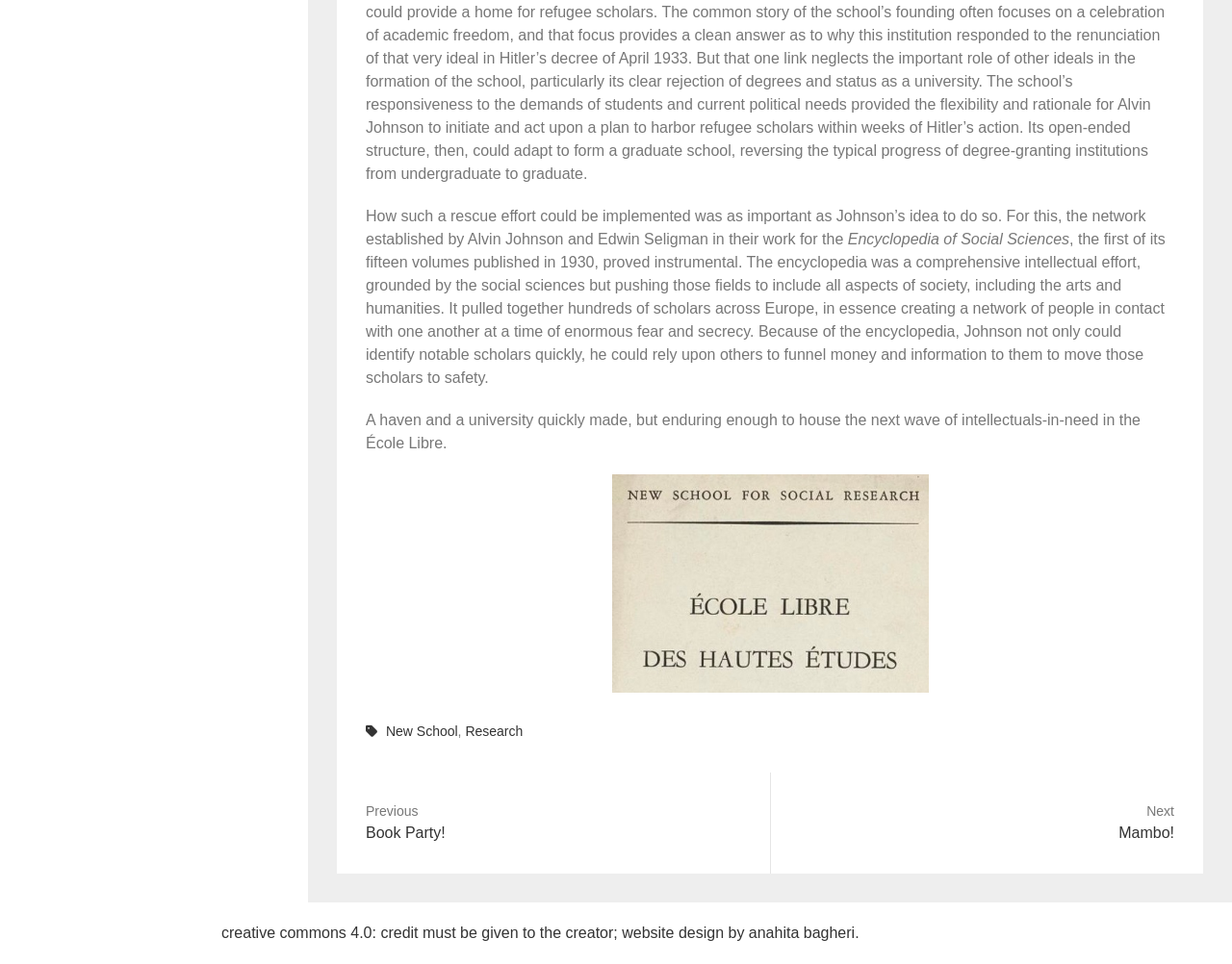Extract the bounding box of the UI element described as: "Research".

[0.378, 0.749, 0.424, 0.772]